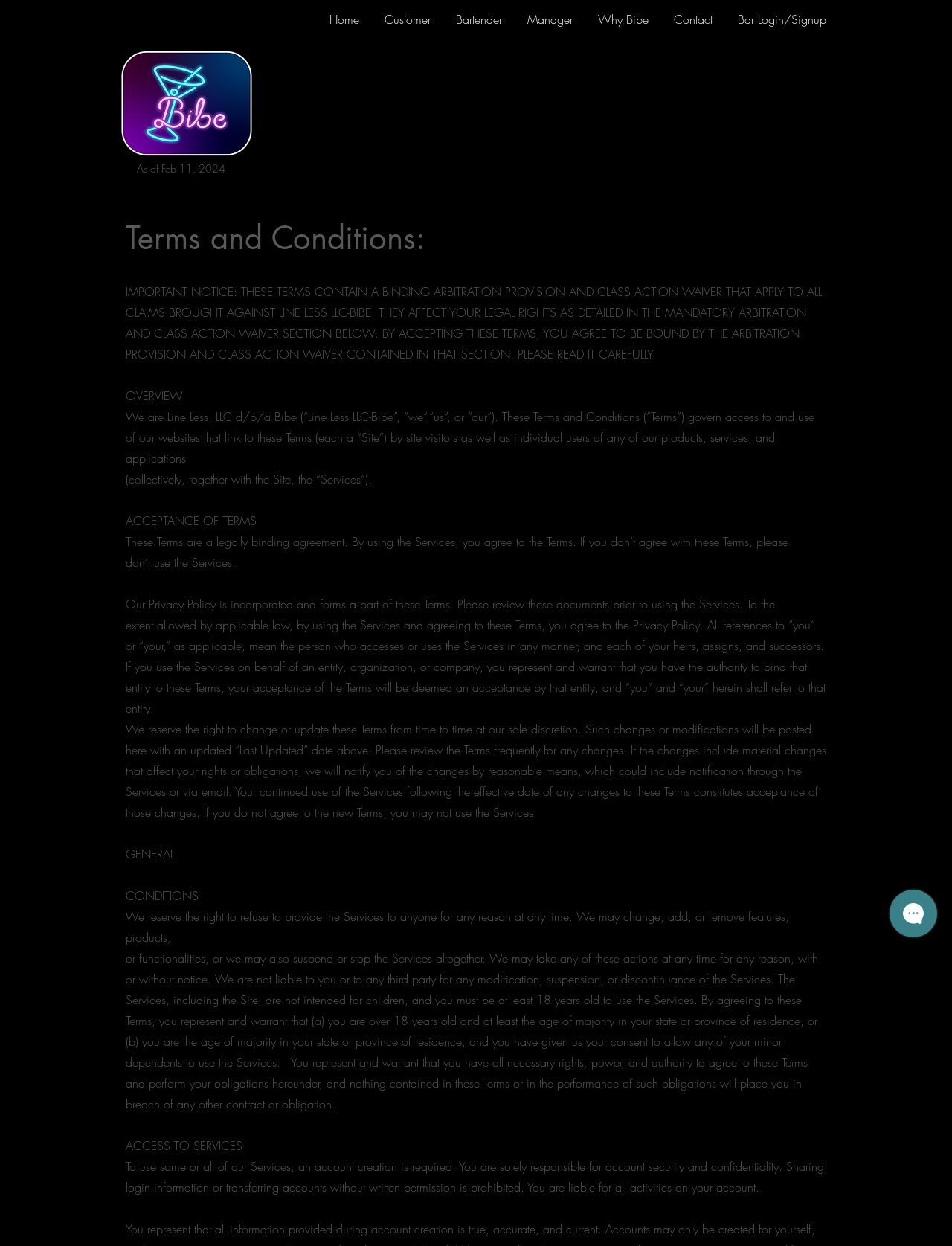Offer a detailed account of what is visible on the webpage.

This webpage is dedicated to the Terms and Conditions of the Bibe Family of Apps, where users can order drinks and skip long lines in clubs and bars. At the top of the page, there is a navigation bar with links to various sections of the website, including Home, Customer, Bartender, Manager, Why Bibe, Contact, and Bar Login/Signup. Below the navigation bar, there is a Bibe logo image.

The main content of the page is divided into sections, starting with an important notice about binding arbitration and class action waiver. This notice is followed by an overview of the Terms and Conditions, which explains that the terms govern access to and use of the Bibe websites and services.

The page then outlines the acceptance of terms, stating that by using the services, users agree to the terms. If users don't agree, they are not allowed to use the services. The page also mentions that the Privacy Policy is incorporated into these Terms and forms a part of them.

The next section explains that Bibe reserves the right to change or update the Terms from time to time, and that users are responsible for reviewing the Terms frequently for any changes. The page also outlines general conditions, including the right to refuse service to anyone, change or remove features, and suspend or stop the services altogether.

Further down the page, there are sections on access to services, which requires account creation, and users are solely responsible for account security and confidentiality. The page also mentions that sharing login information or transferring accounts without written permission is prohibited.

At the bottom right of the page, there is a Wix Chat iframe.